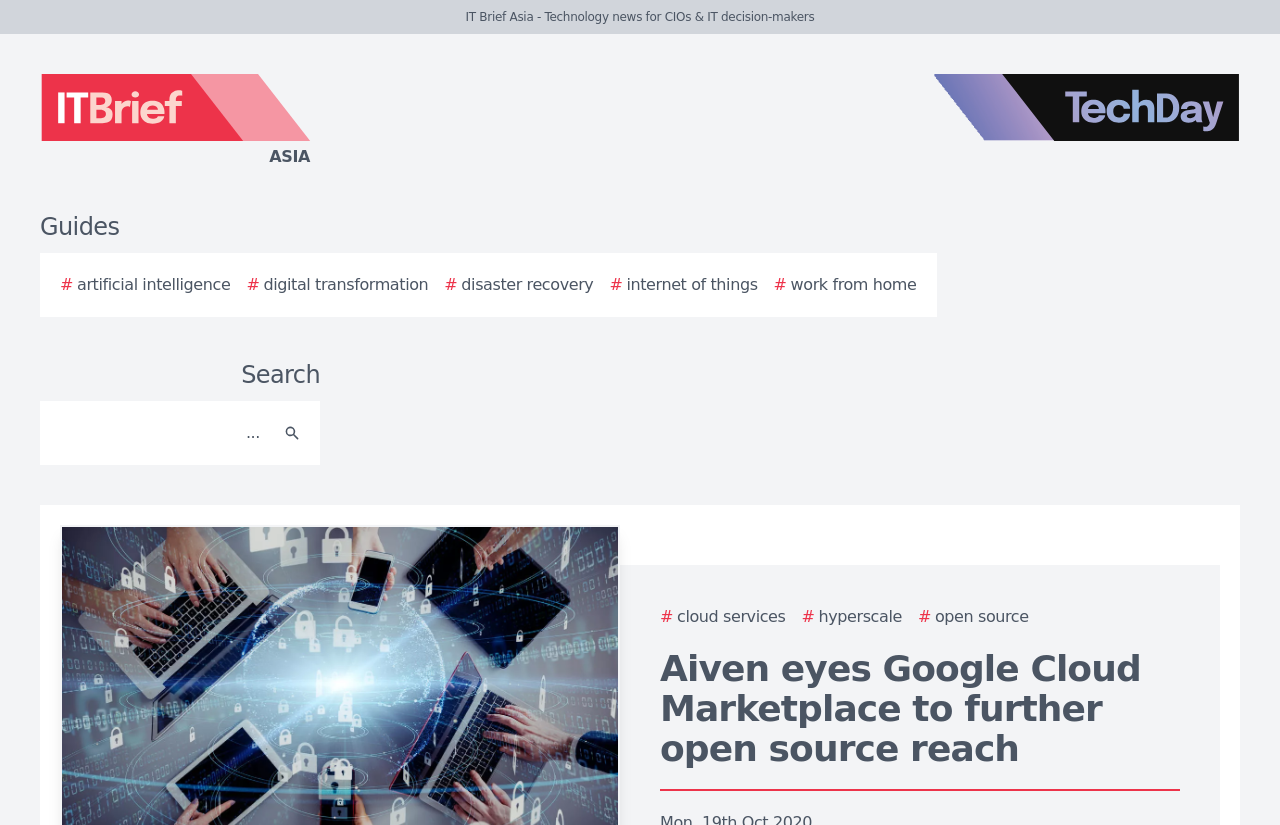Provide the bounding box coordinates of the UI element this sentence describes: "# digital transformation".

[0.193, 0.331, 0.335, 0.36]